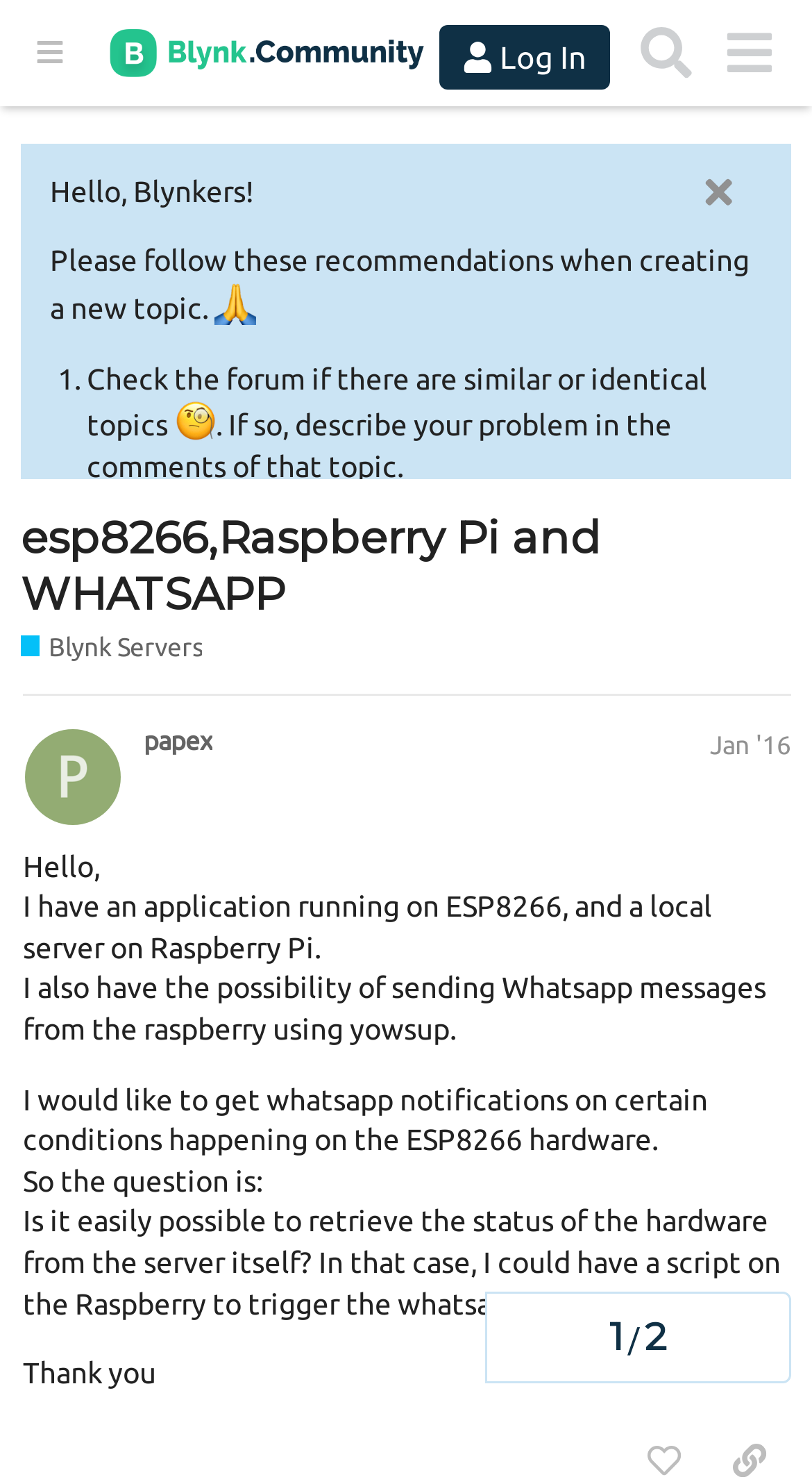Find the bounding box coordinates of the clickable element required to execute the following instruction: "Click the 'Log In' button". Provide the coordinates as four float numbers between 0 and 1, i.e., [left, top, right, bottom].

[0.541, 0.016, 0.751, 0.06]